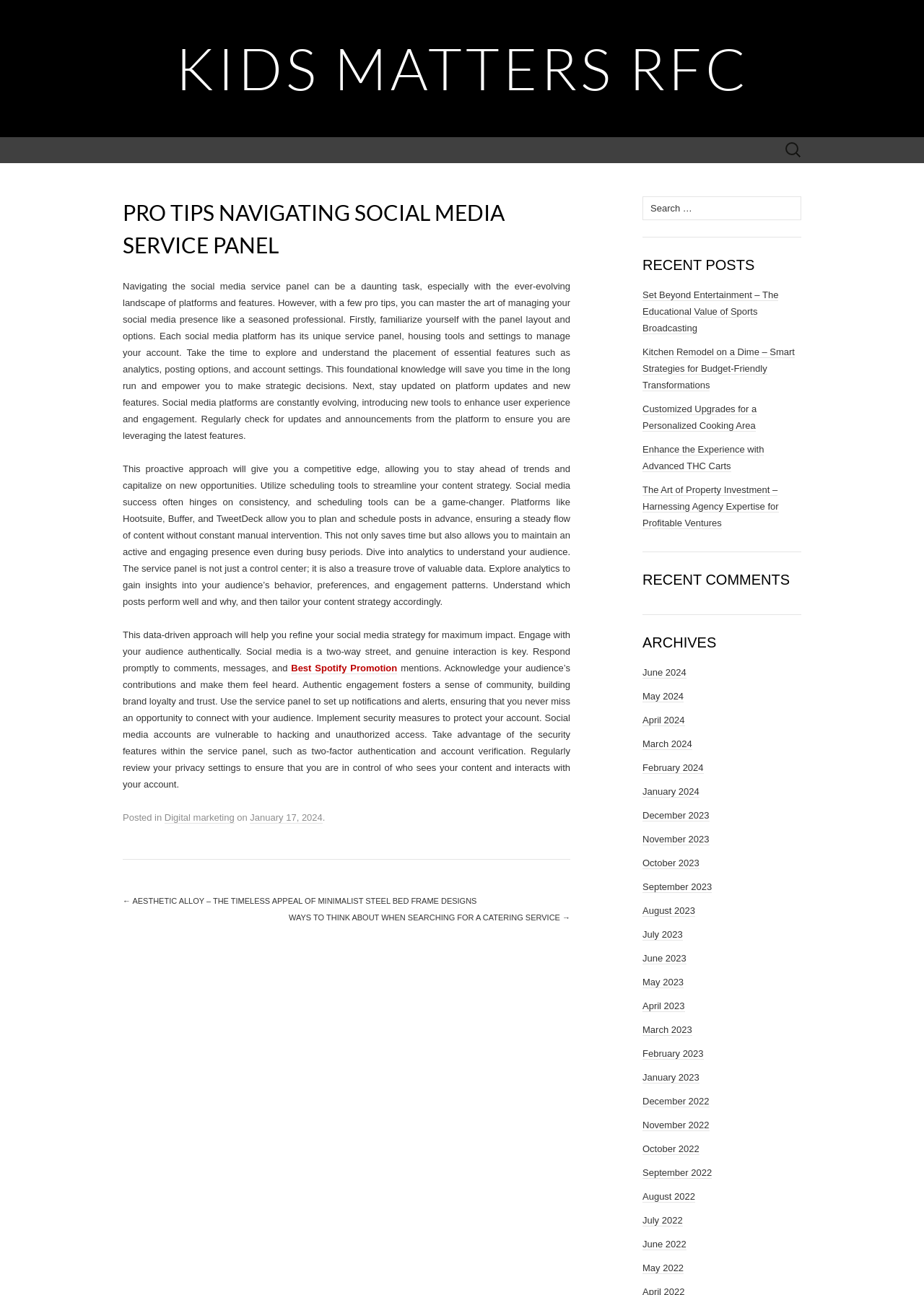Give an extensive and precise description of the webpage.

The webpage is titled "Pro Tips Navigating Social Media Service Panel – Kids Matters Rfc" and has a prominent link to "KIDS MATTERS RFC" at the top left corner. Below this link, there is a search bar with a label "Search for:" on the top right corner. 

The main content of the webpage is divided into two sections. The left section contains an article with a heading "PRO TIPS NAVIGATING SOCIAL MEDIA SERVICE PANEL" and several paragraphs of text providing tips on navigating social media service panels. The article is divided into sections with subheadings, and there are links to other articles scattered throughout the text.

The right section of the webpage contains various links and sections. At the top, there are links to recent posts, including "AESTHETIC ALLOY – THE TIMELESS APPEAL OF MINIMALIST STEEL BED FRAME DESIGNS" and "WAYS TO THINK ABOUT WHEN SEARCHING FOR A CATERING SERVICE". Below these links, there is a section titled "RECENT POSTS" with links to several articles, including "Set Beyond Entertainment – The Educational Value of Sports Broadcasting" and "Kitchen Remodel on a Dime – Smart Strategies for Budget-Friendly Transformations". 

Further down, there are sections titled "RECENT COMMENTS" and "ARCHIVES" with links to various months and years, ranging from June 2024 to December 2022.